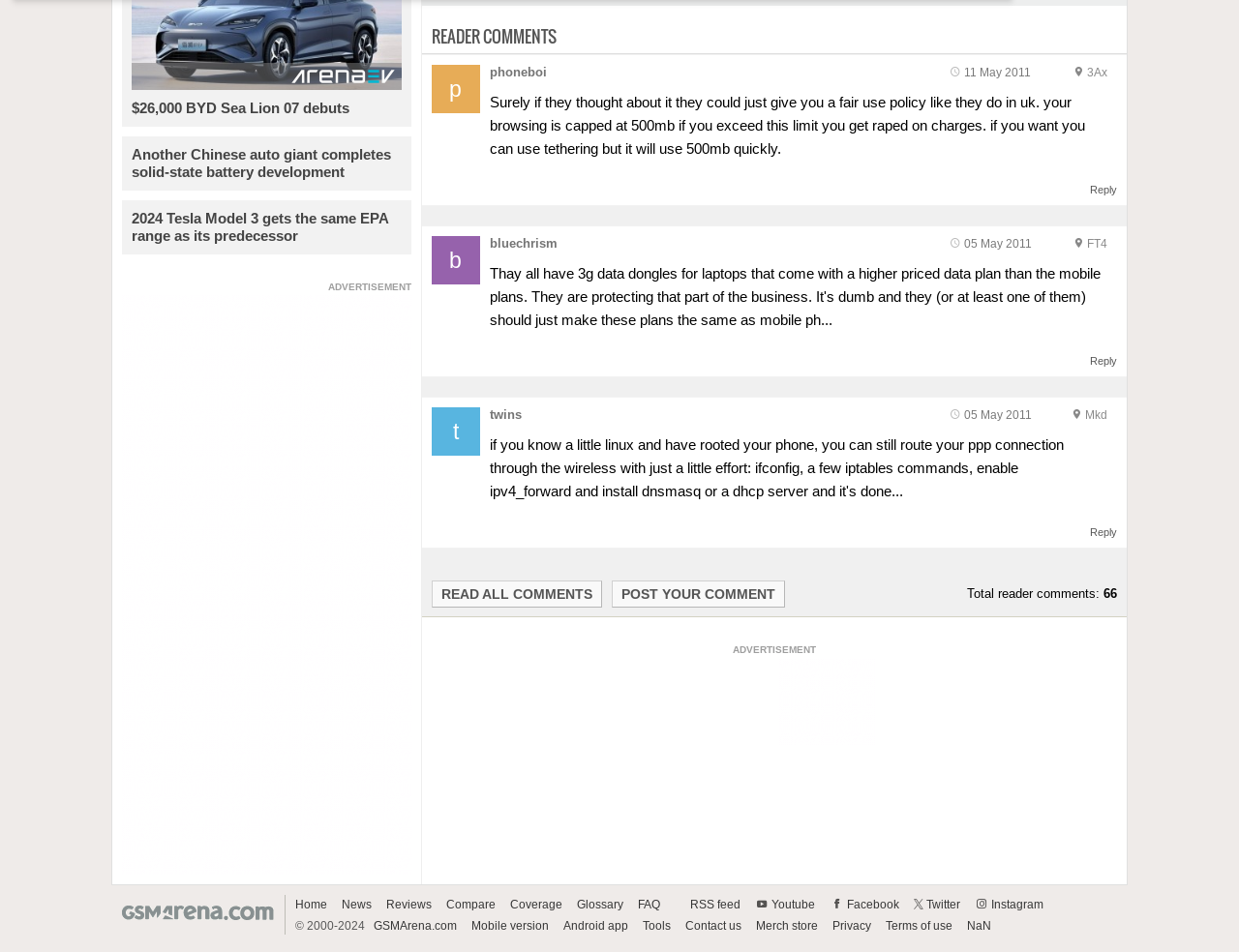Answer the question in one word or a short phrase:
What is the date of the first comment?

11 May 2011